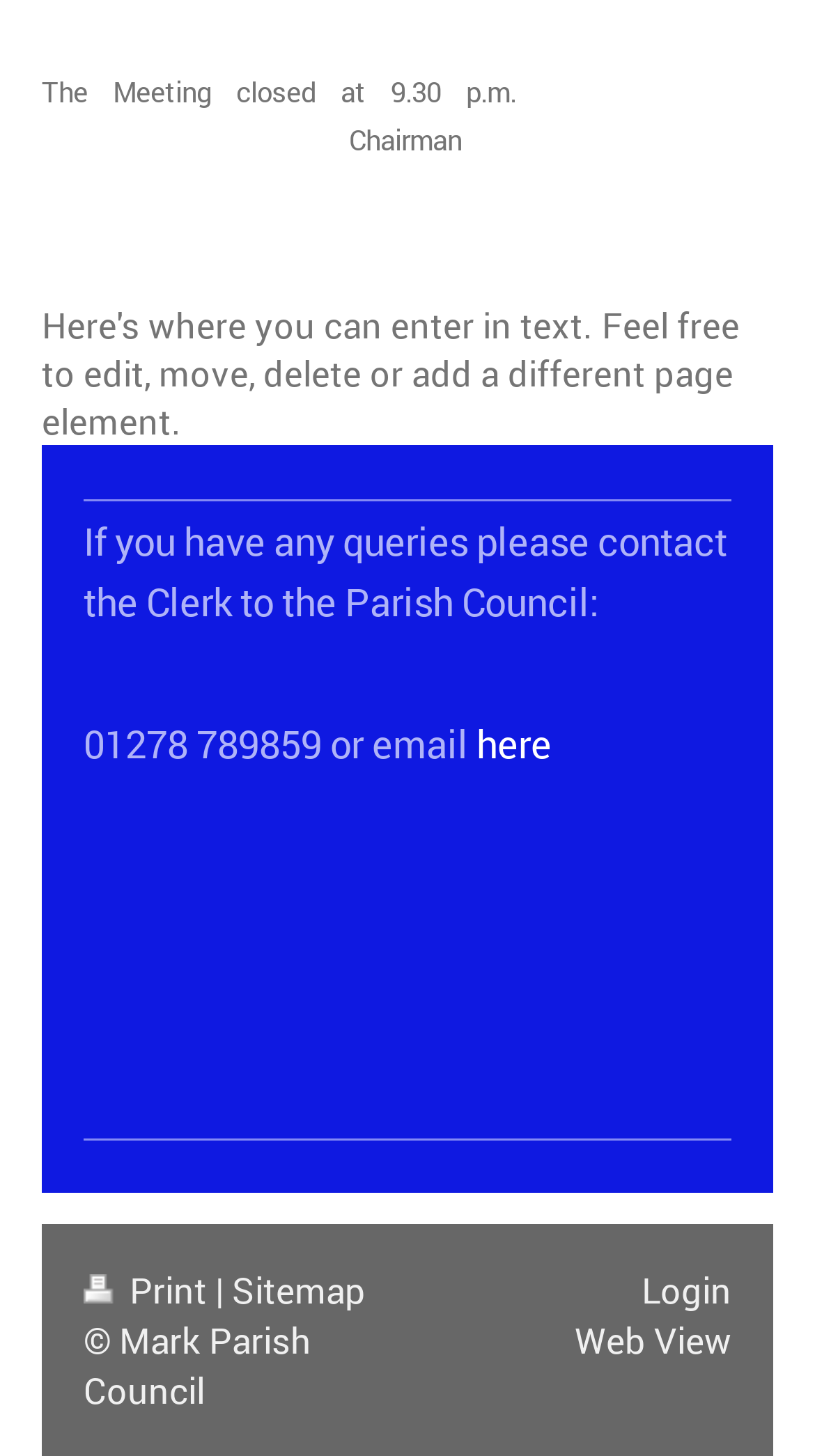Locate the bounding box of the UI element with the following description: "Web View".

[0.705, 0.904, 0.897, 0.937]